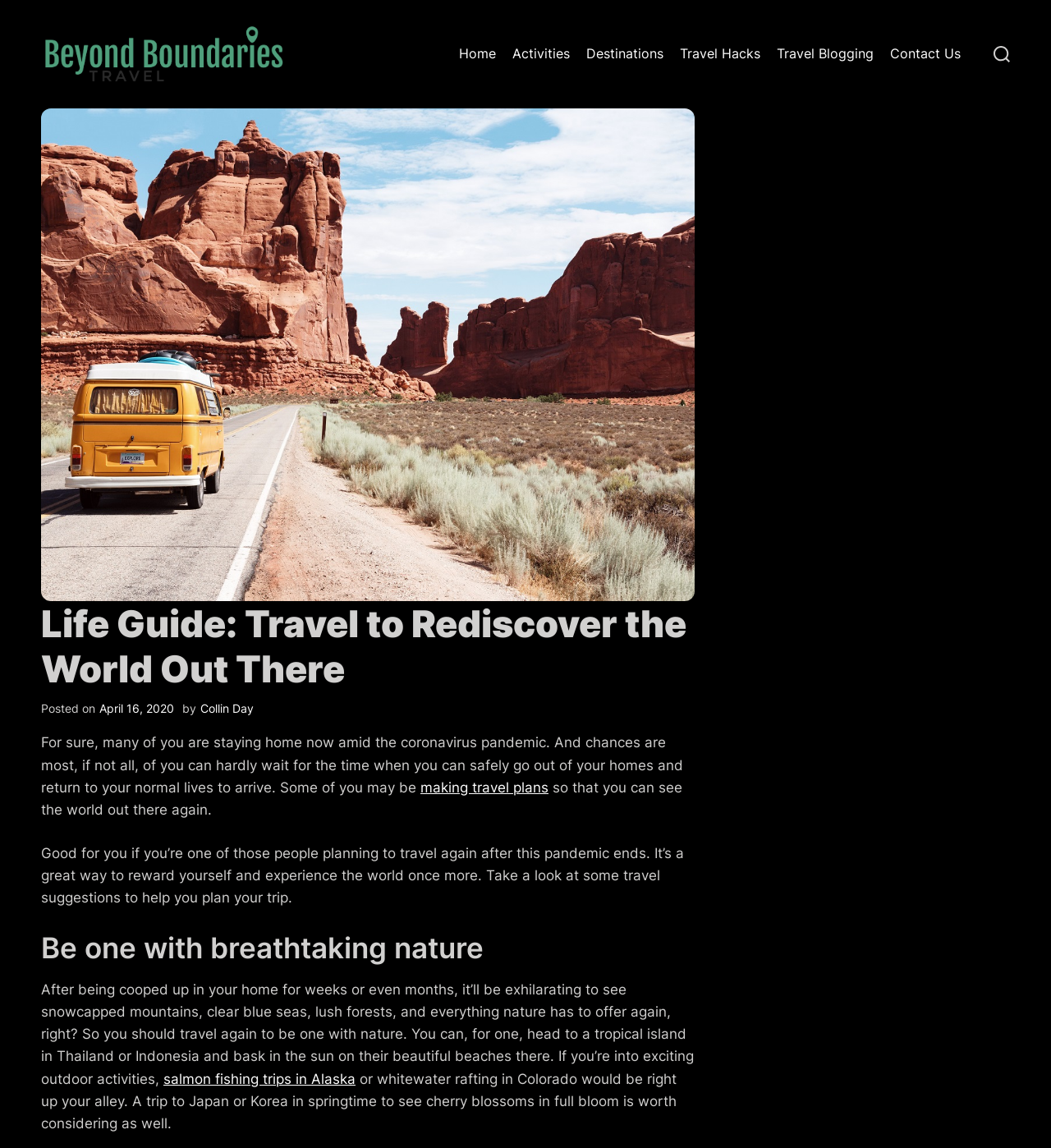What is one of the outdoor activities mentioned in the article?
Provide a concise answer using a single word or phrase based on the image.

salmon fishing trips in Alaska